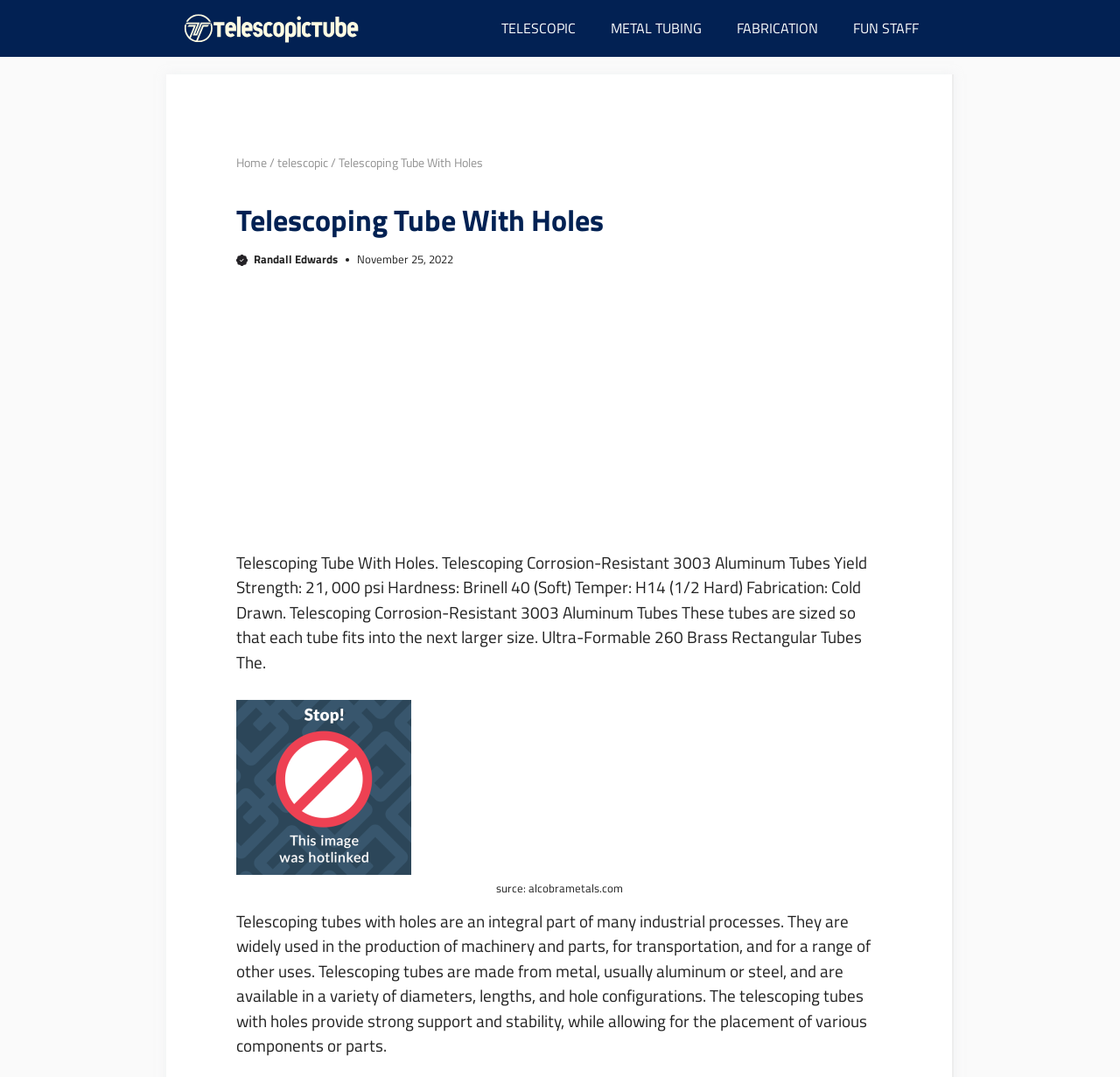Determine the bounding box coordinates of the clickable region to execute the instruction: "Click on the 'Telescopic Tube' link". The coordinates should be four float numbers between 0 and 1, denoted as [left, top, right, bottom].

[0.164, 0.0, 0.322, 0.053]